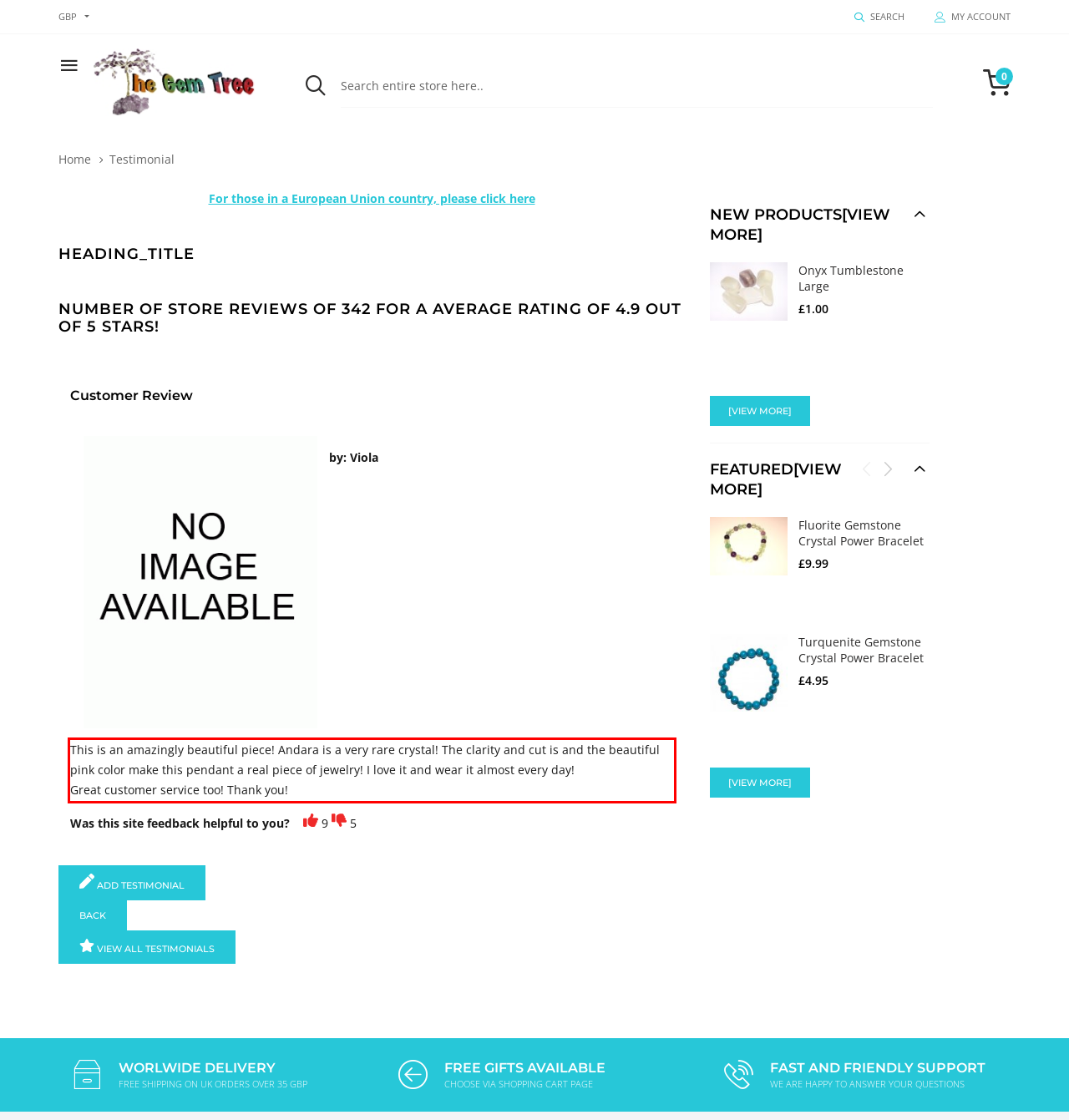Given a webpage screenshot, identify the text inside the red bounding box using OCR and extract it.

This is an amazingly beautiful piece! Andara is a very rare crystal! The clarity and cut is and the beautiful pink color make this pendant a real piece of jewelry! I love it and wear it almost every day! Great customer service too! Thank you!